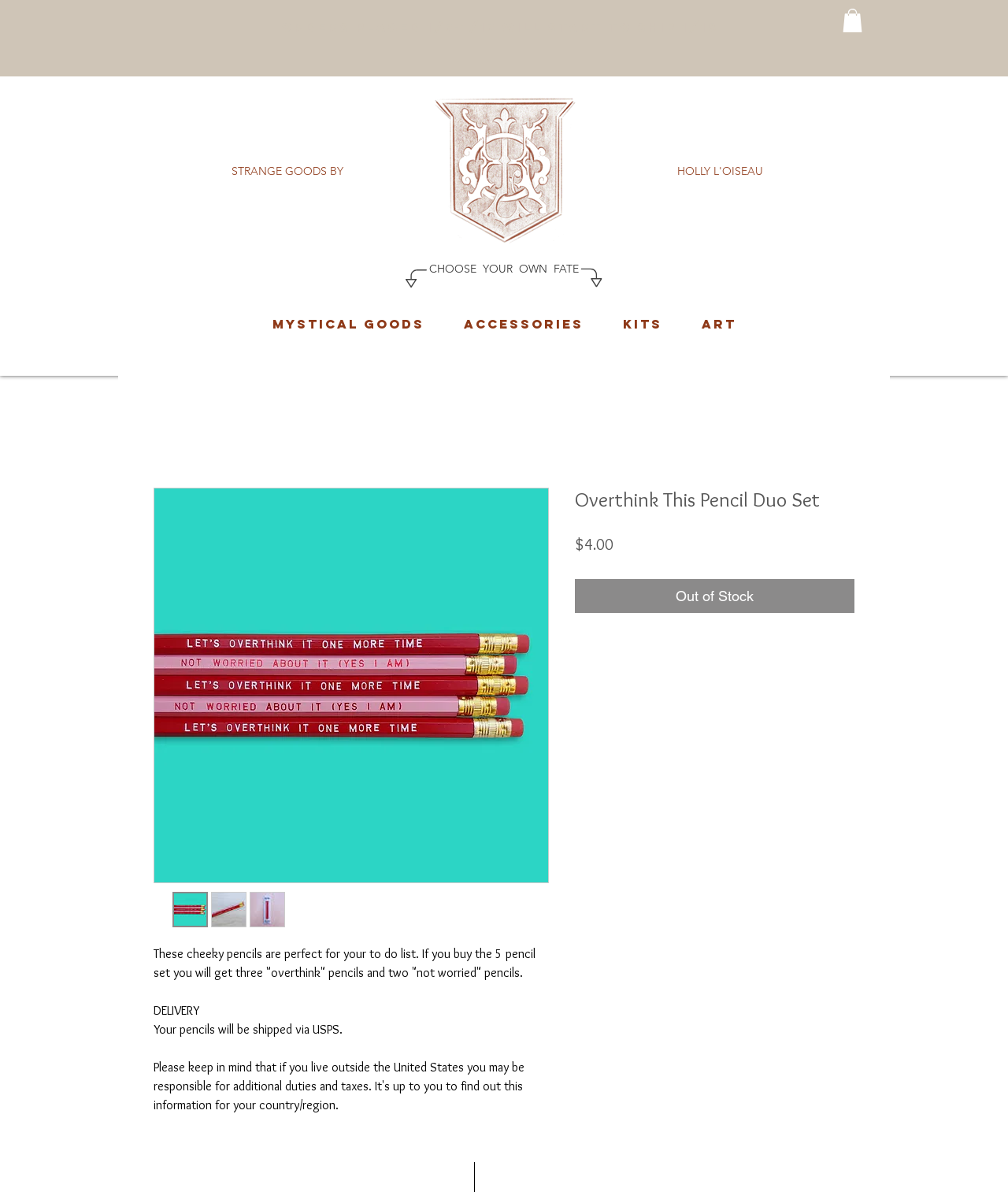Please give the bounding box coordinates of the area that should be clicked to fulfill the following instruction: "Read the product description". The coordinates should be in the format of four float numbers from 0 to 1, i.e., [left, top, right, bottom].

[0.152, 0.794, 0.531, 0.822]